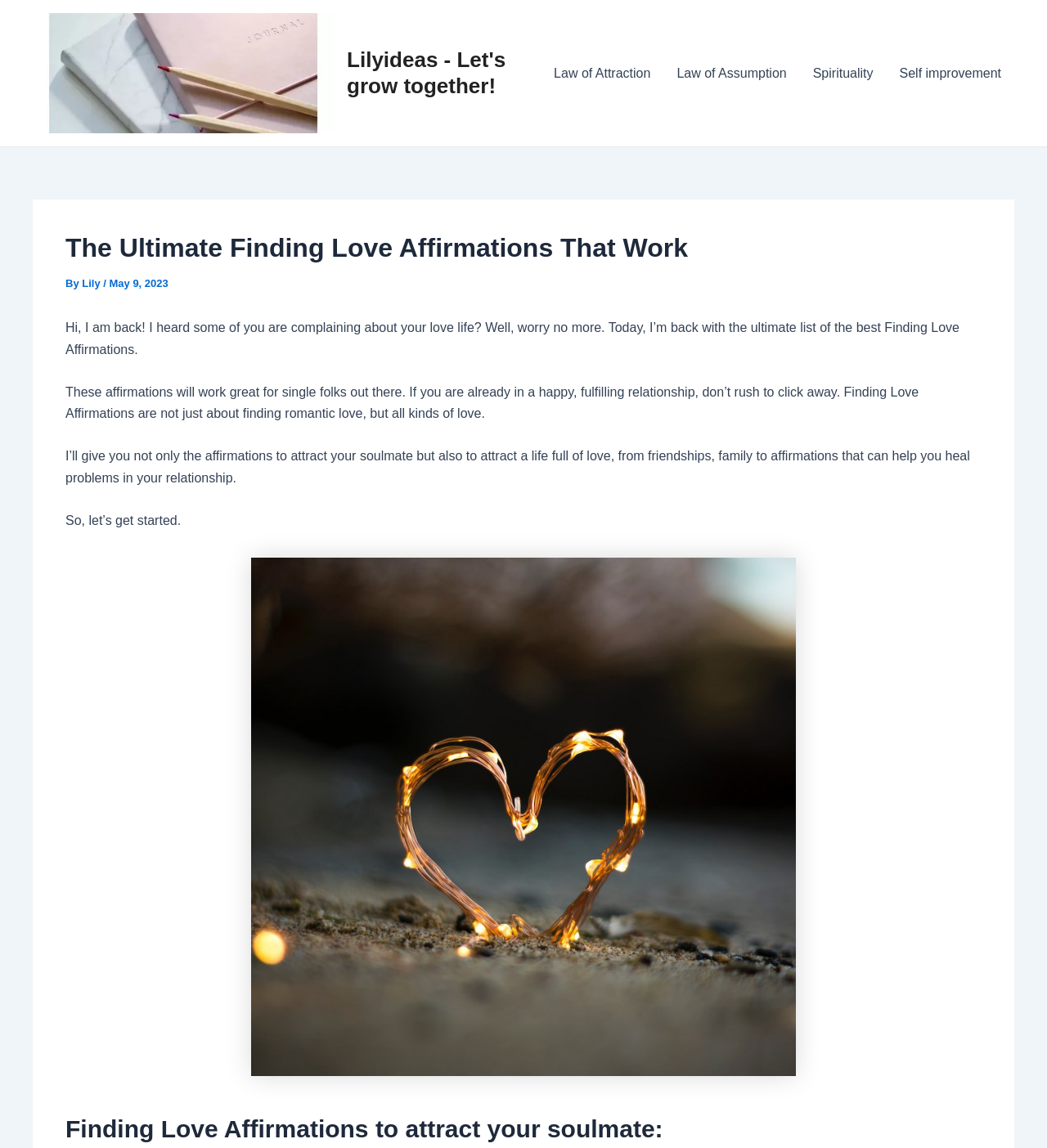Look at the image and give a detailed response to the following question: What is the purpose of the affirmations mentioned in the article?

The purpose of the affirmations mentioned in the article can be inferred from the content, which states that the affirmations are not just for finding romantic love, but also for attracting a life full of love, including friendships and family.